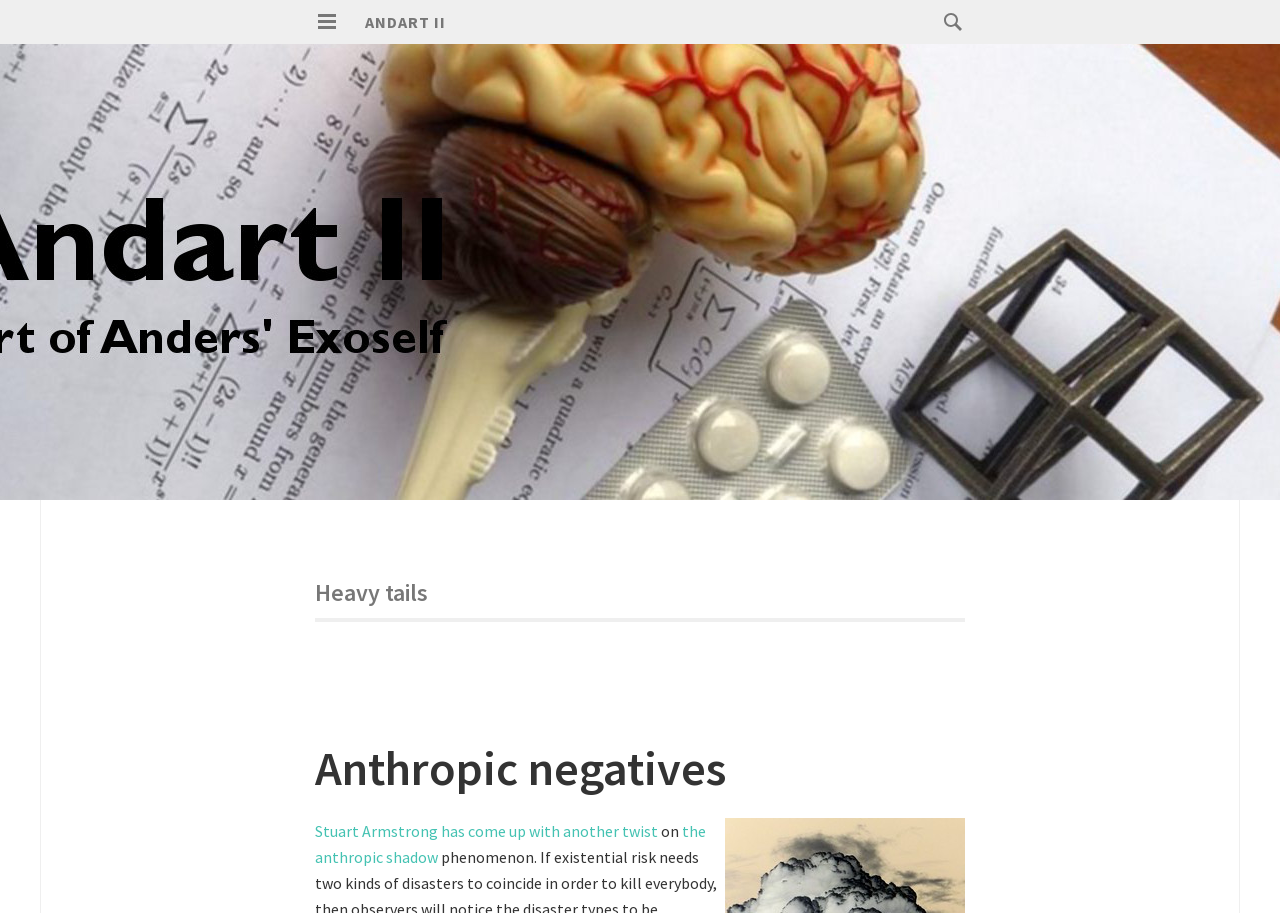What is the primary menu button?
Examine the screenshot and reply with a single word or phrase.

PRIMARY MENU